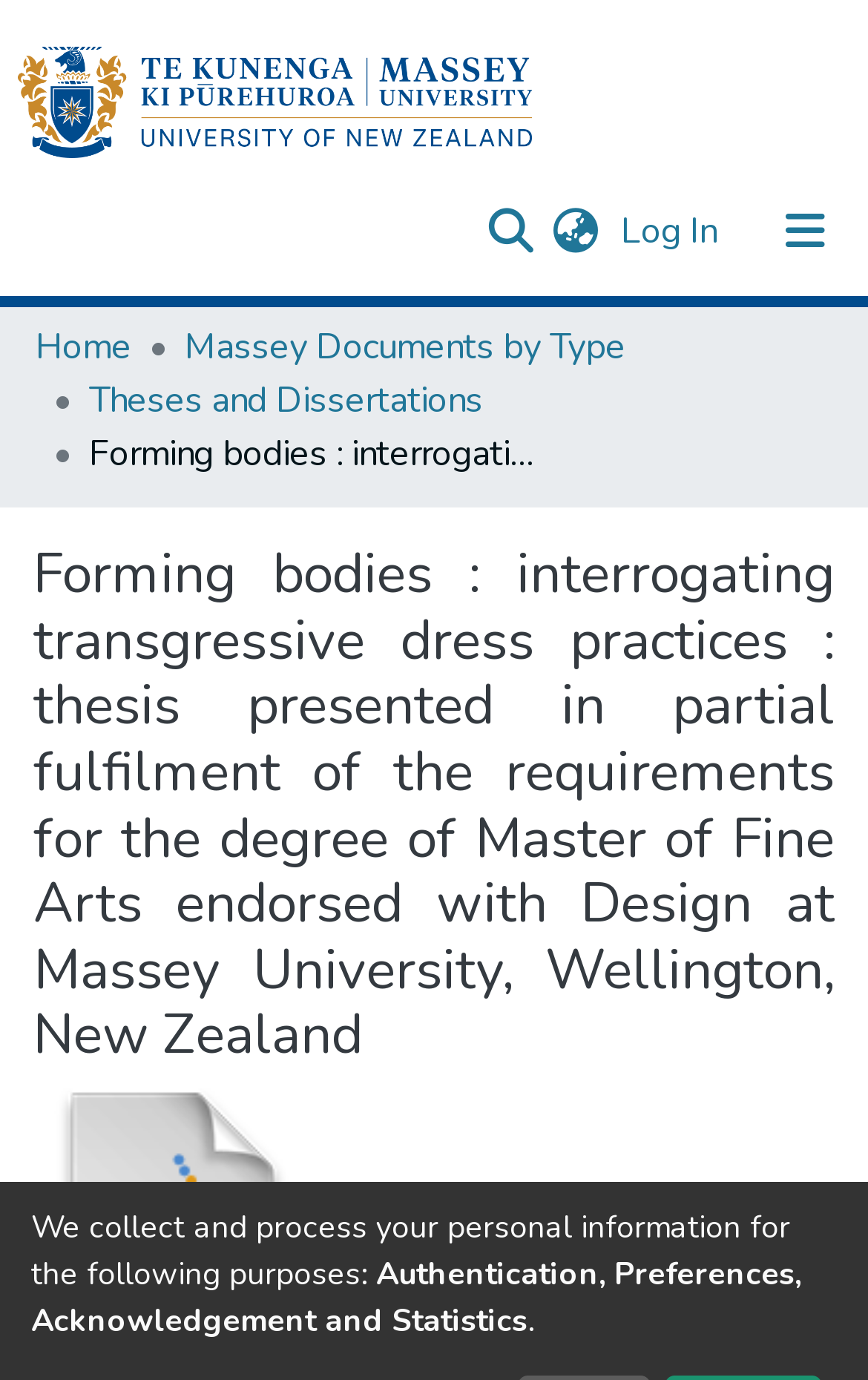What is the purpose of the search bar?
Kindly give a detailed and elaborate answer to the question.

I inferred the purpose of the search bar by its location and label. It is located in the top navigation bar, and it has a textbox with a search icon, indicating that it is meant for searching.